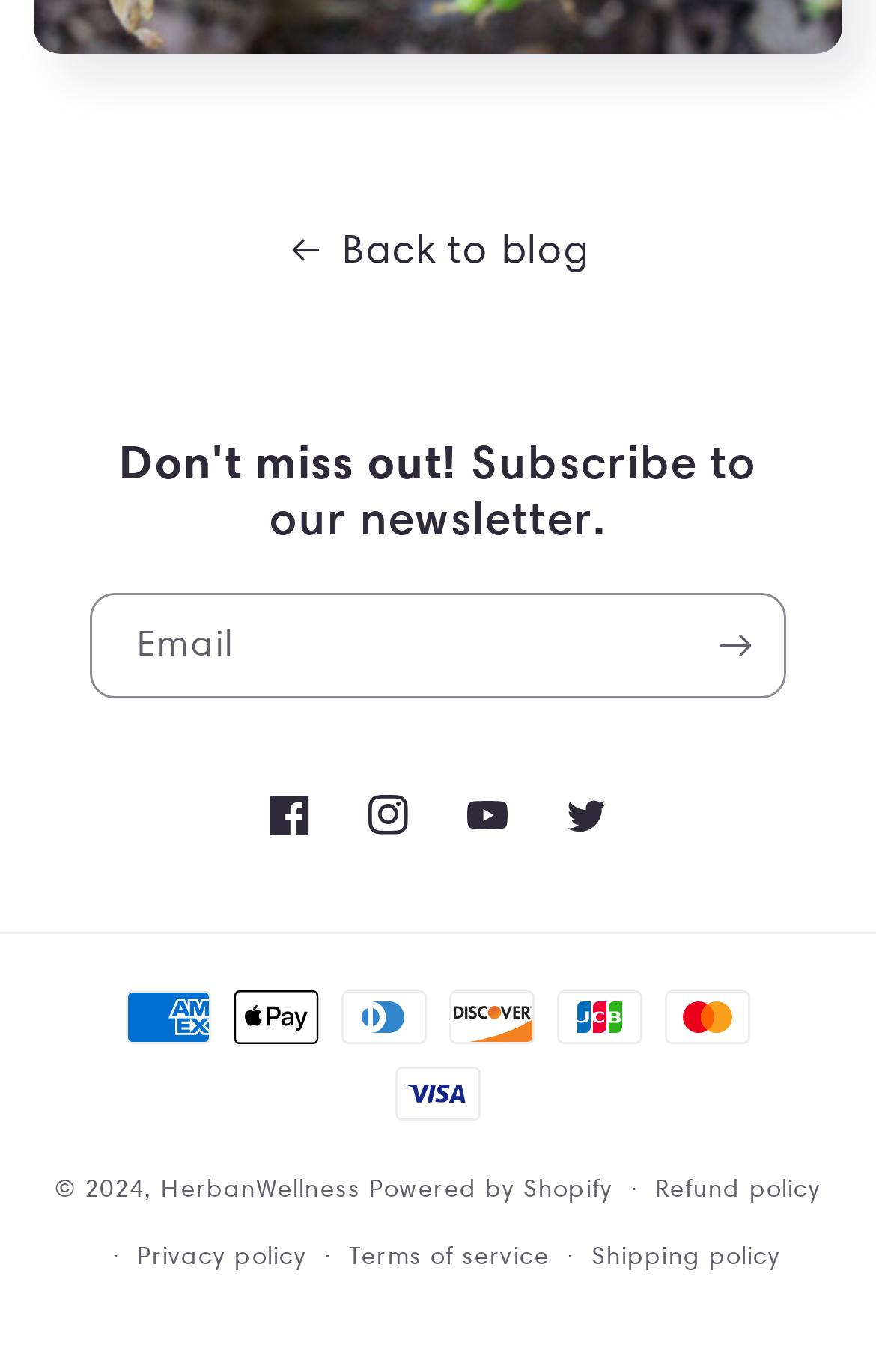Using the webpage screenshot, find the UI element described by HerbanWellness. Provide the bounding box coordinates in the format (top-left x, top-left y, bottom-right x, bottom-right y), ensuring all values are floating point numbers between 0 and 1.

[0.184, 0.854, 0.412, 0.877]